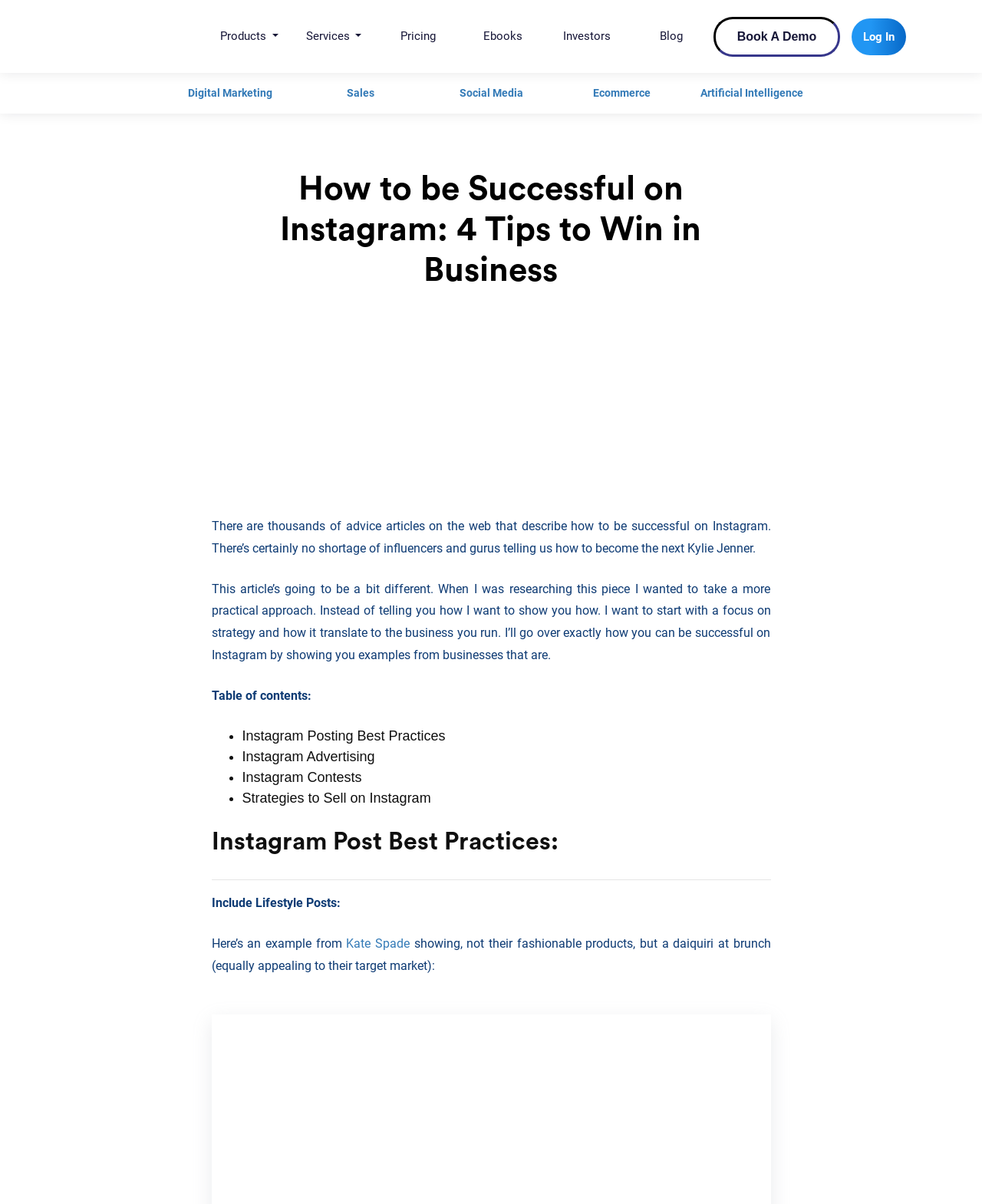Locate the bounding box coordinates of the element you need to click to accomplish the task described by this instruction: "Read the article about 'How to be Successful on Instagram'".

[0.243, 0.11, 0.757, 0.272]